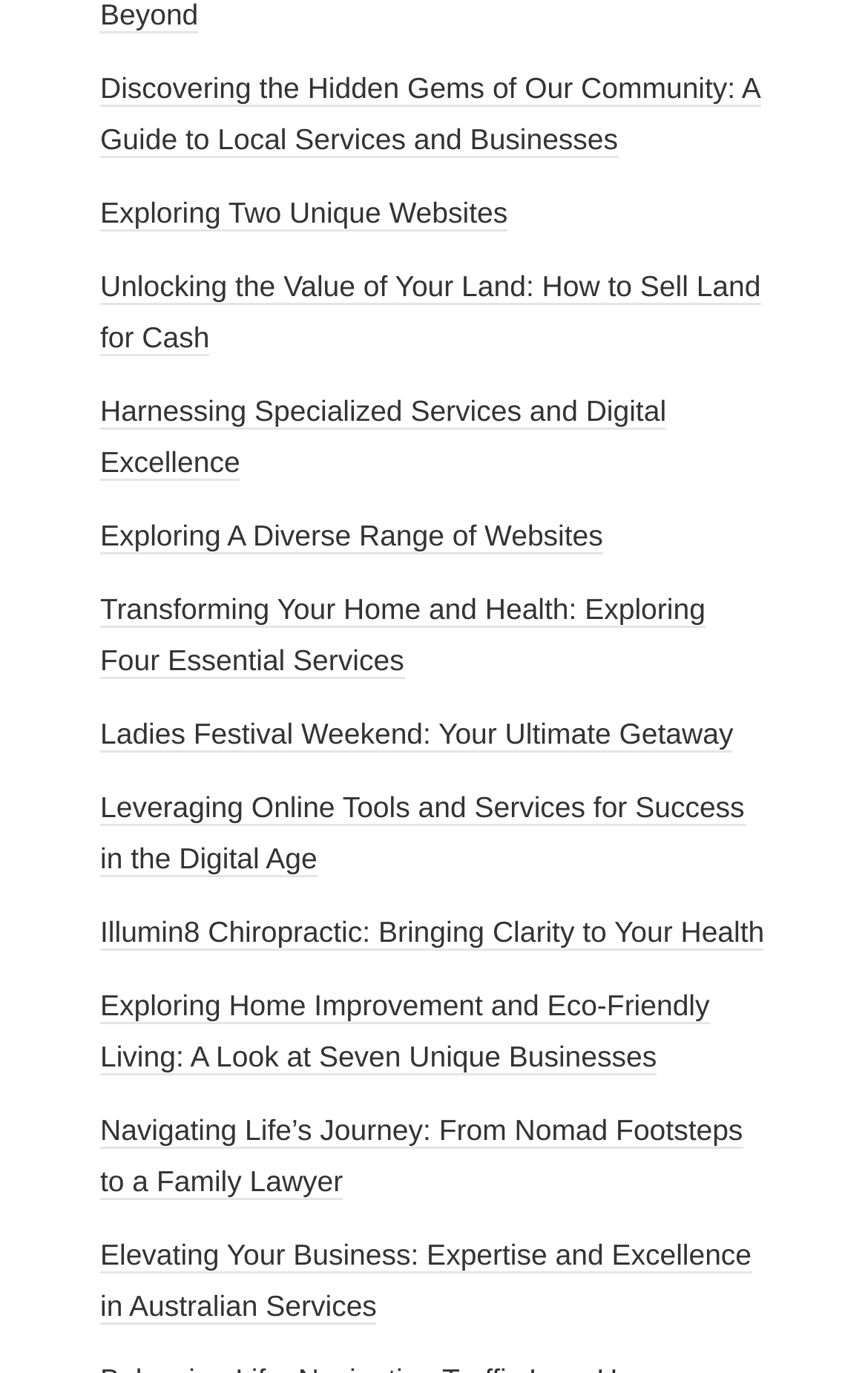Which link has the highest y2 coordinate?
Analyze the screenshot and provide a detailed answer to the question.

By comparing the y2 coordinates of all the links, I found that the link 'Elevating Your Business: Expertise and Excellence in Australian Services' has the highest y2 coordinate, which means it is located at the bottom of the webpage.